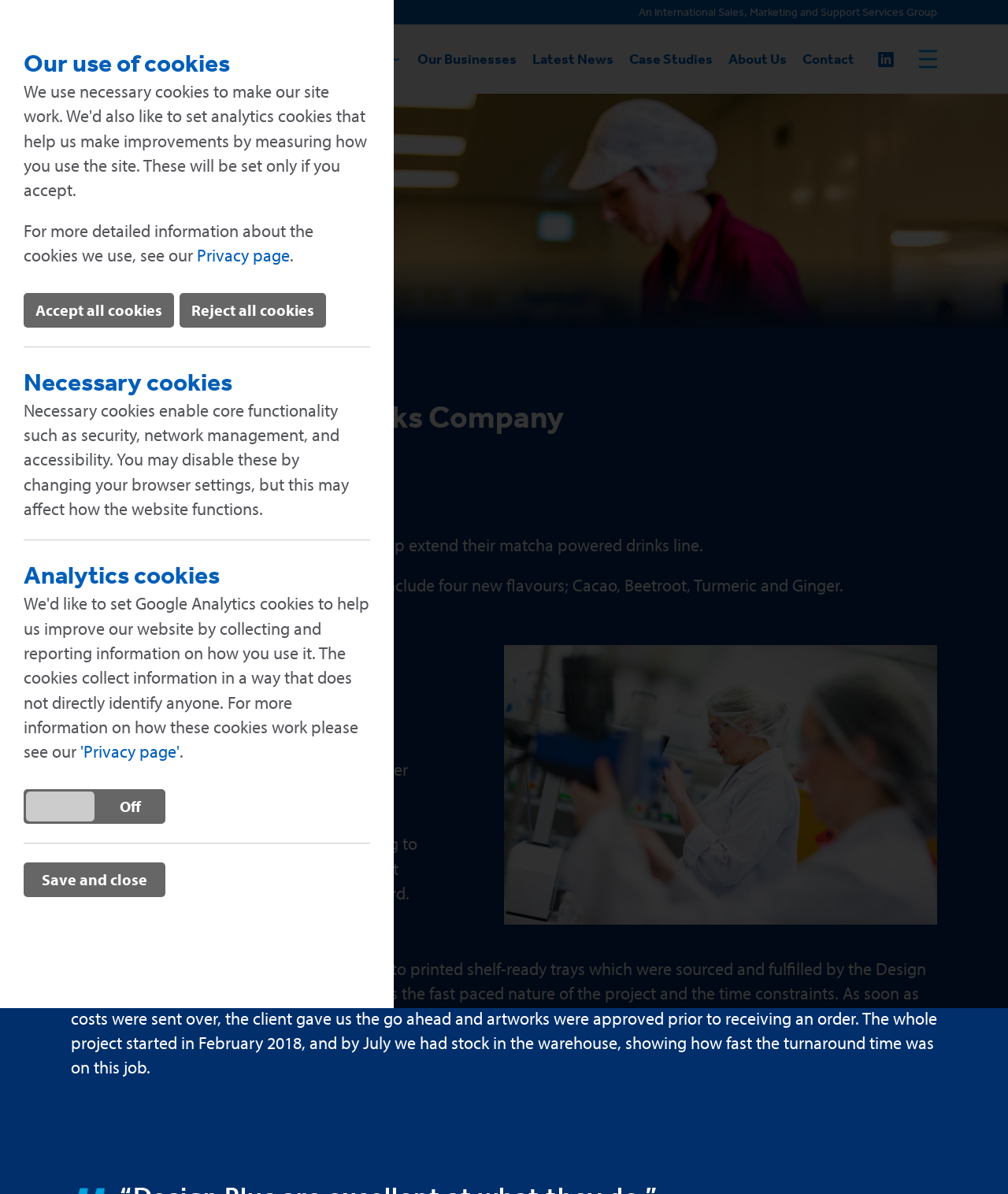Find and specify the bounding box coordinates that correspond to the clickable region for the instruction: "Click the link to Home".

[0.072, 0.084, 0.101, 0.095]